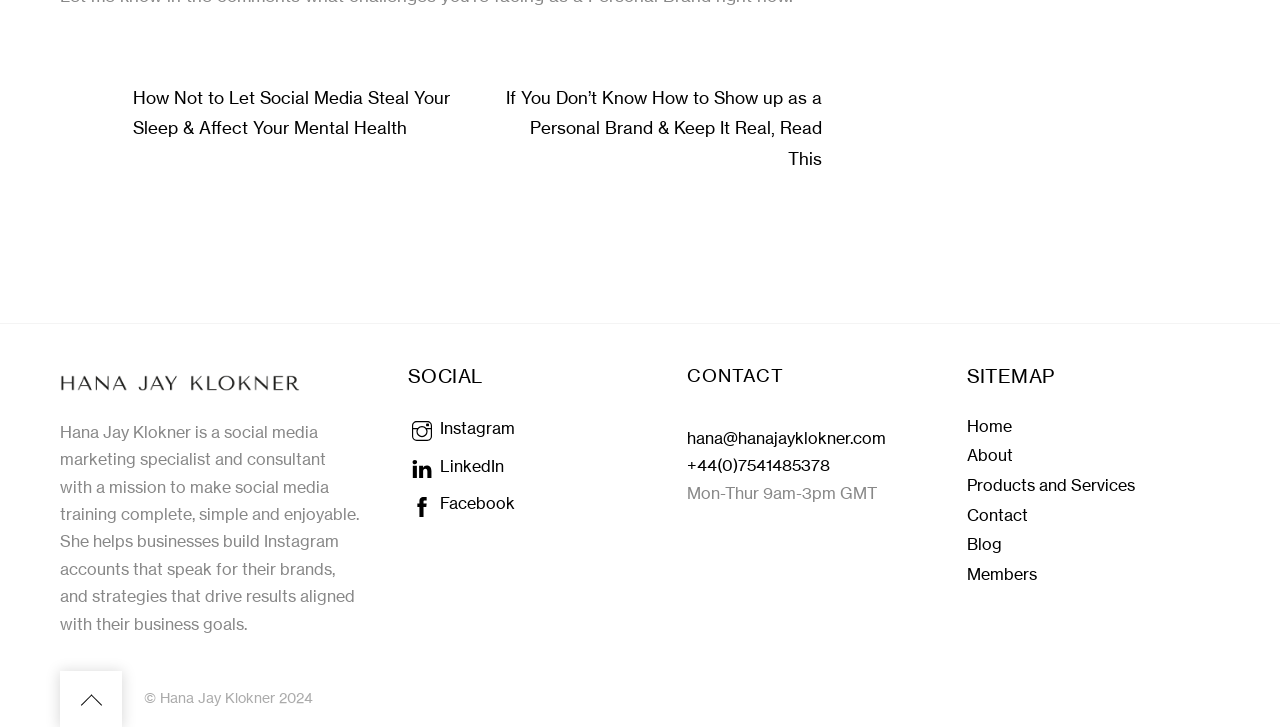Answer the question below using just one word or a short phrase: 
What is Hana Jay Klokner's profession?

Social media marketing specialist